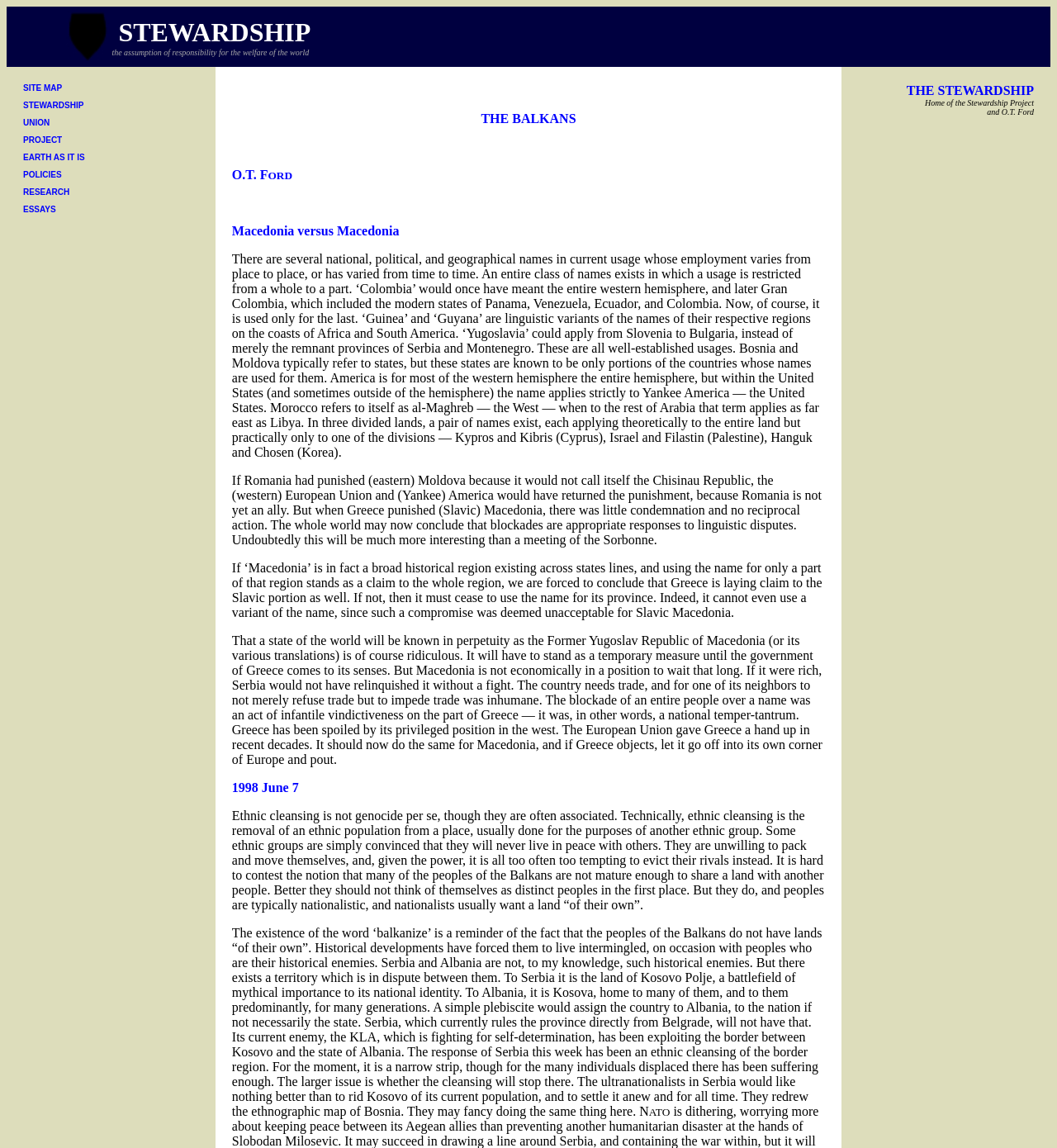Provide a brief response to the question below using one word or phrase:
What is the text next to the image?

STEWARDSHIP the assumption of responsibility for the welfare of the world